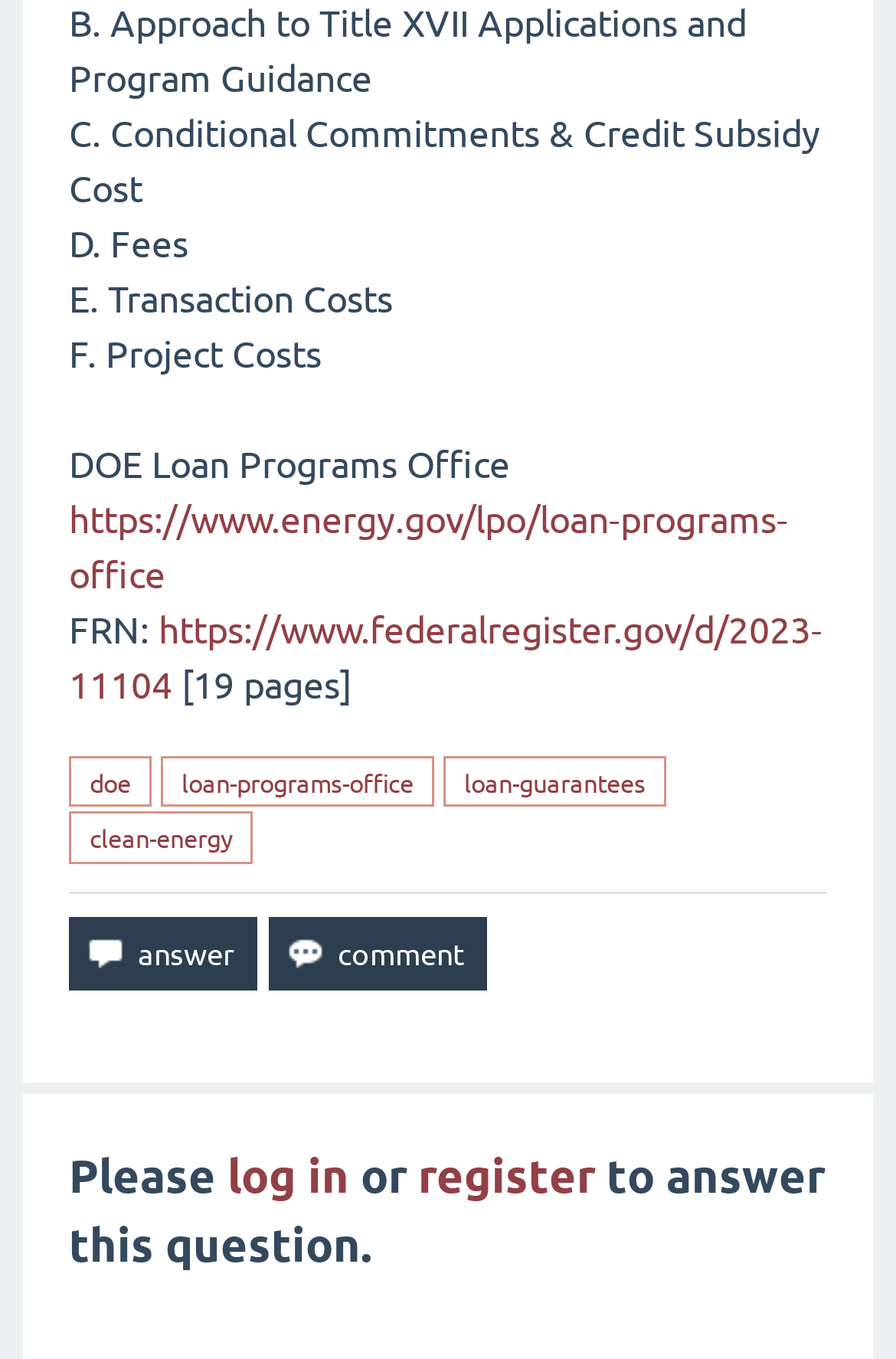Please mark the bounding box coordinates of the area that should be clicked to carry out the instruction: "Click on the 'log in' link".

[0.254, 0.842, 0.39, 0.886]